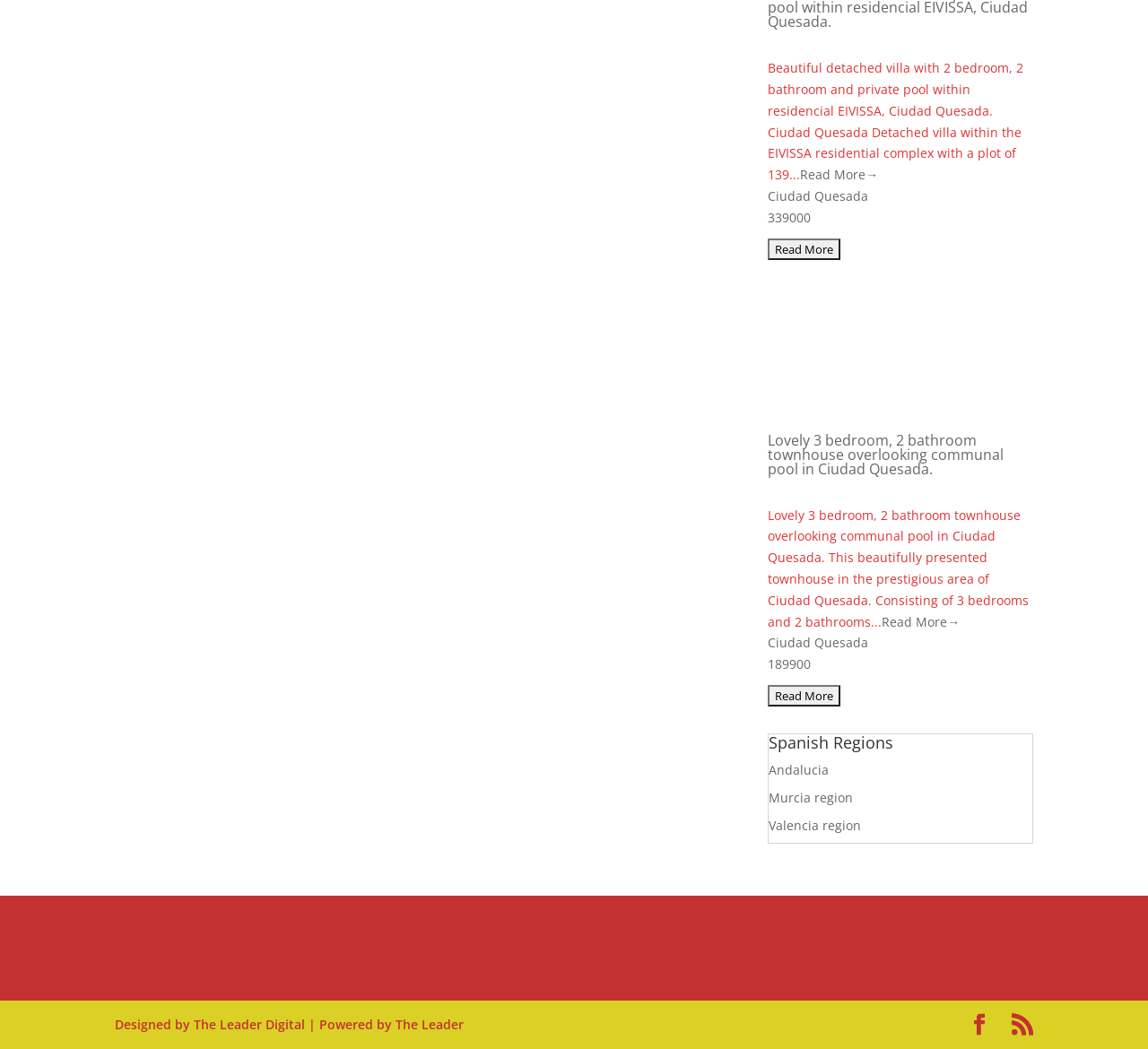How many bedrooms does the townhouse have?
Answer the question with a single word or phrase derived from the image.

3